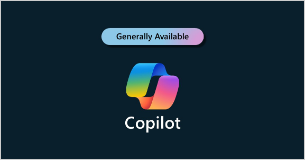Explain the details of the image you are viewing.

The image showcases the branding for "Copilot," prominently displayed against a dark background. At the top of the image, a stylish banner indicates its status as "Generally Available," suggesting a significant product launch or update. Below the banner, the Copilot logo features a dynamic design with smooth, flowing shapes in a gradient of vibrant colors, including shades of blue, green, yellow, and pink. This modern visual conveys innovation and functionality, reflecting Copilot's role as a helpful assistant in various applications. The overall aesthetic emphasizes a blend of professionalism and creativity, aligning with Microsoft's commitment to enhancing user experiences through advanced technology.